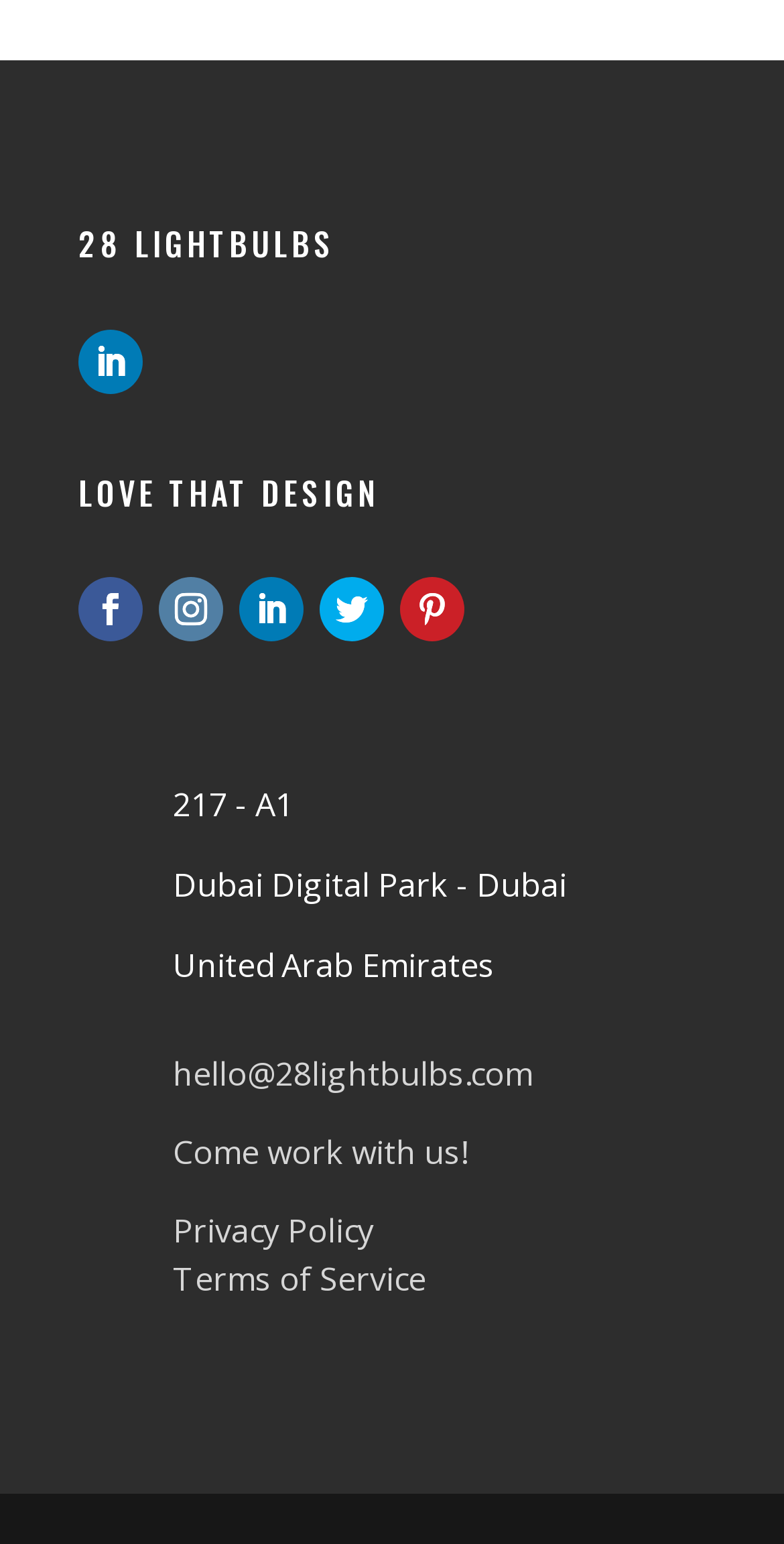Give a one-word or short phrase answer to the question: 
What is the country where the company is located?

United Arab Emirates